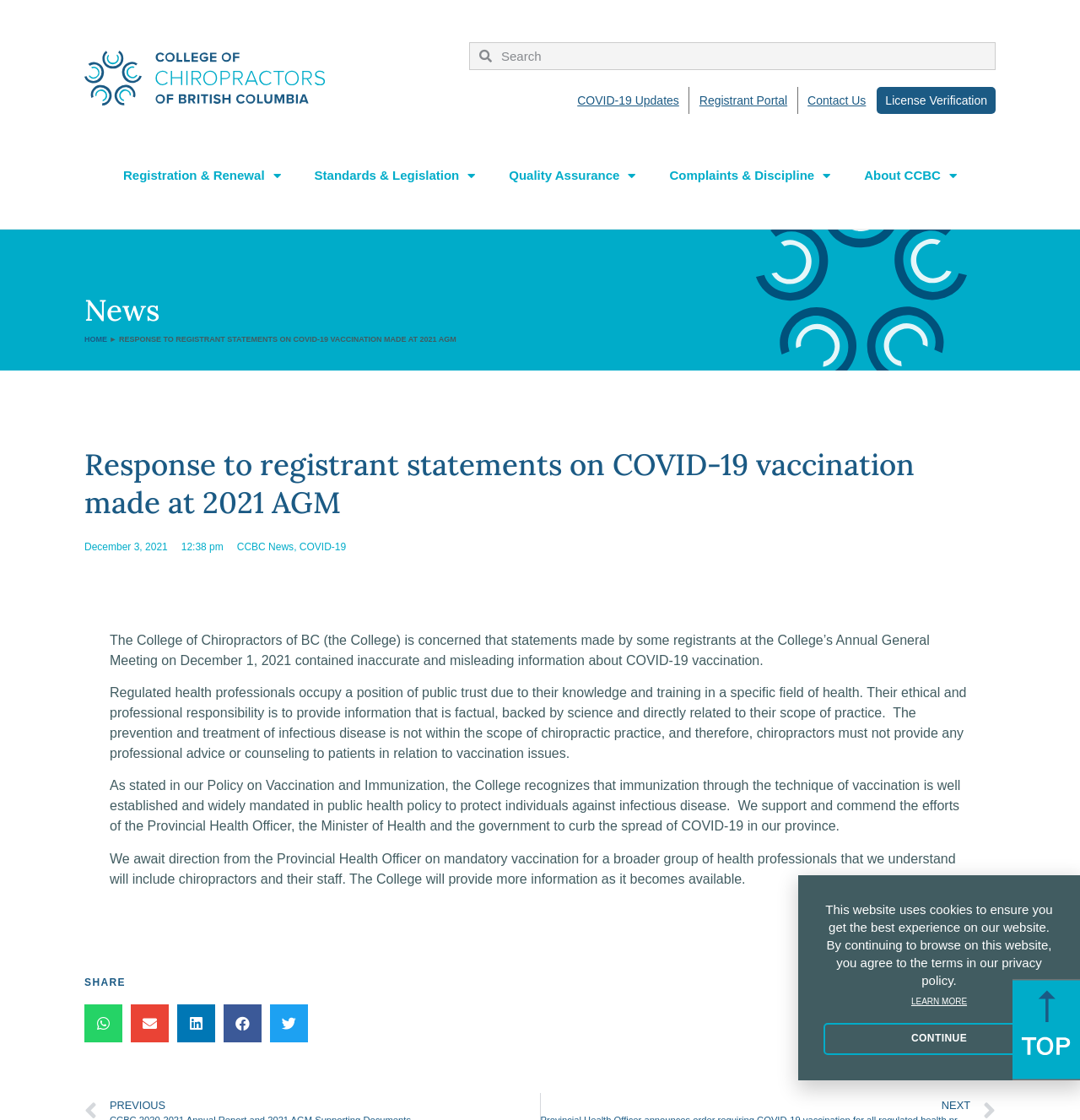Please identify the bounding box coordinates of where to click in order to follow the instruction: "Read CCBC News".

[0.219, 0.483, 0.272, 0.493]